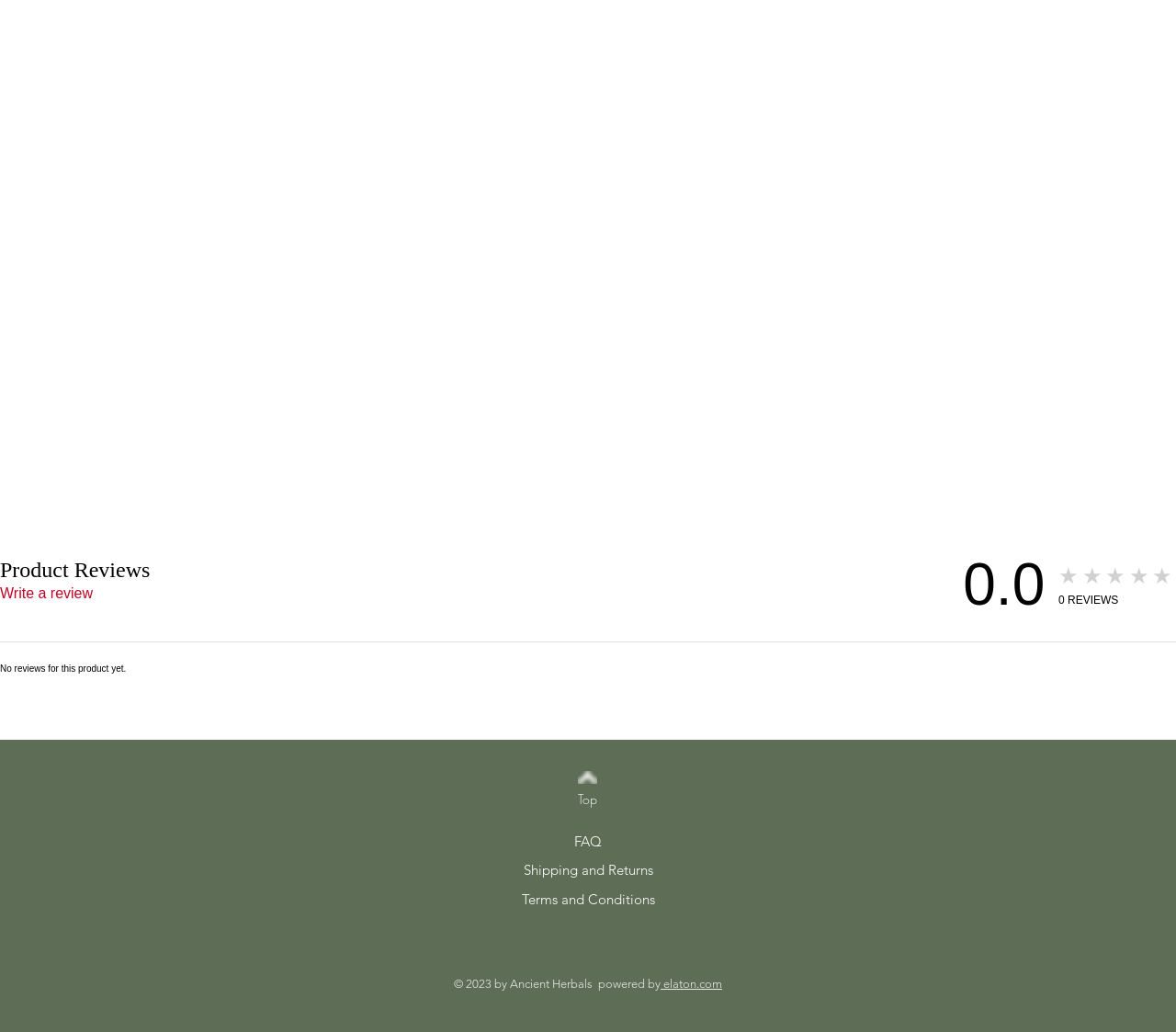What is the purpose of the 'Write a review' link?
From the image, respond using a single word or phrase.

To write a review